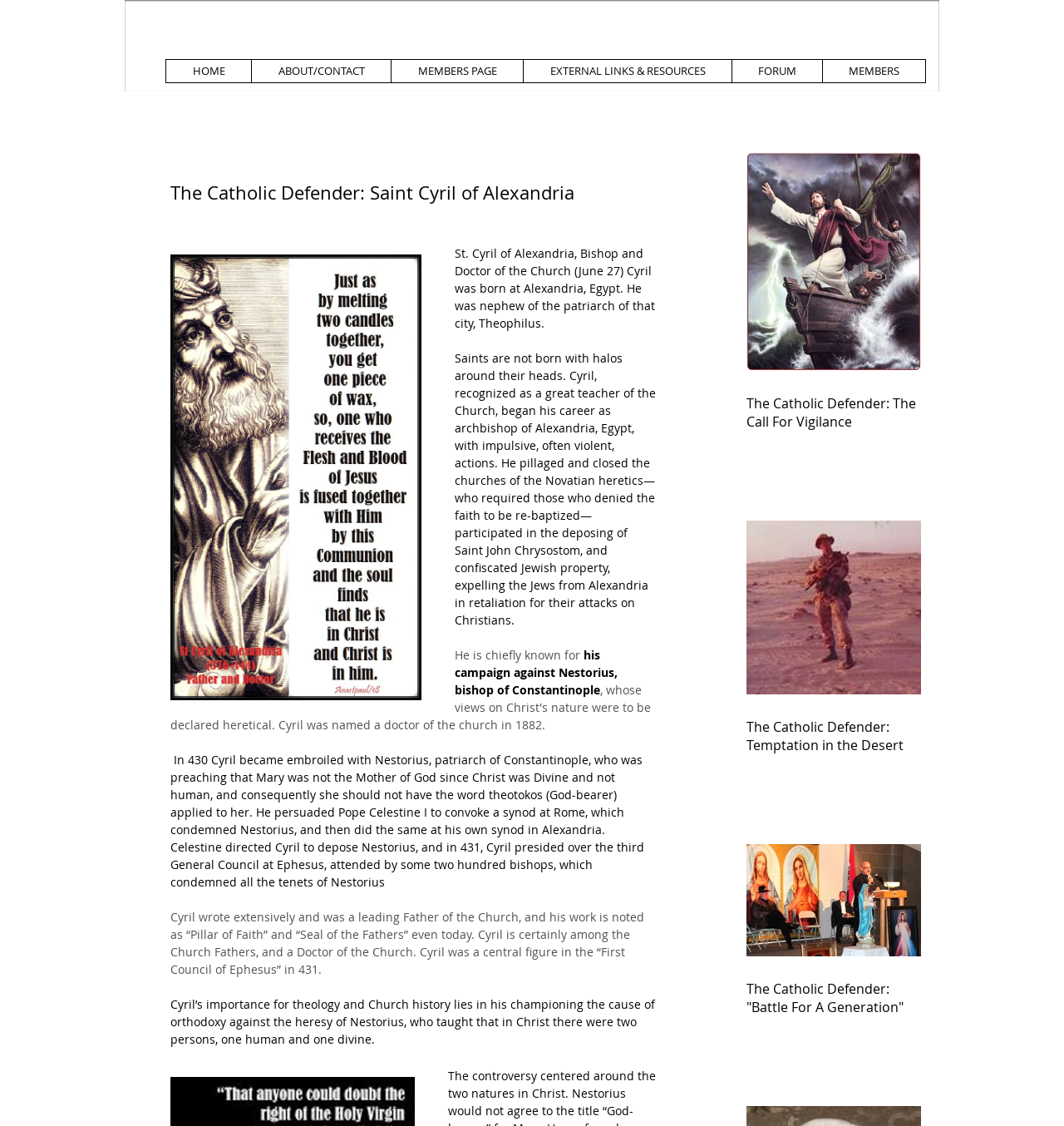Identify the bounding box coordinates for the region to click in order to carry out this instruction: "Click the HOME link". Provide the coordinates using four float numbers between 0 and 1, formatted as [left, top, right, bottom].

[0.156, 0.053, 0.236, 0.073]